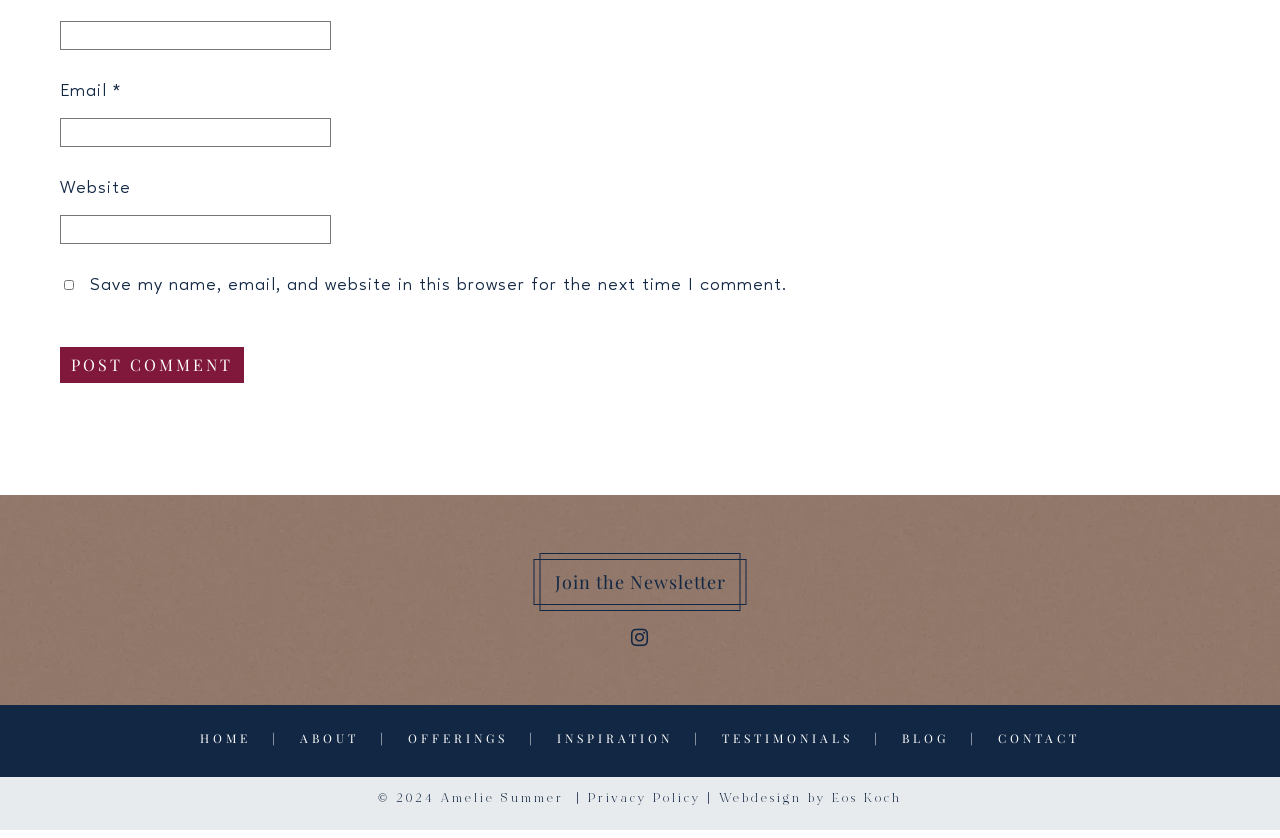Provide a short, one-word or phrase answer to the question below:
What is the text on the button?

Post Comment